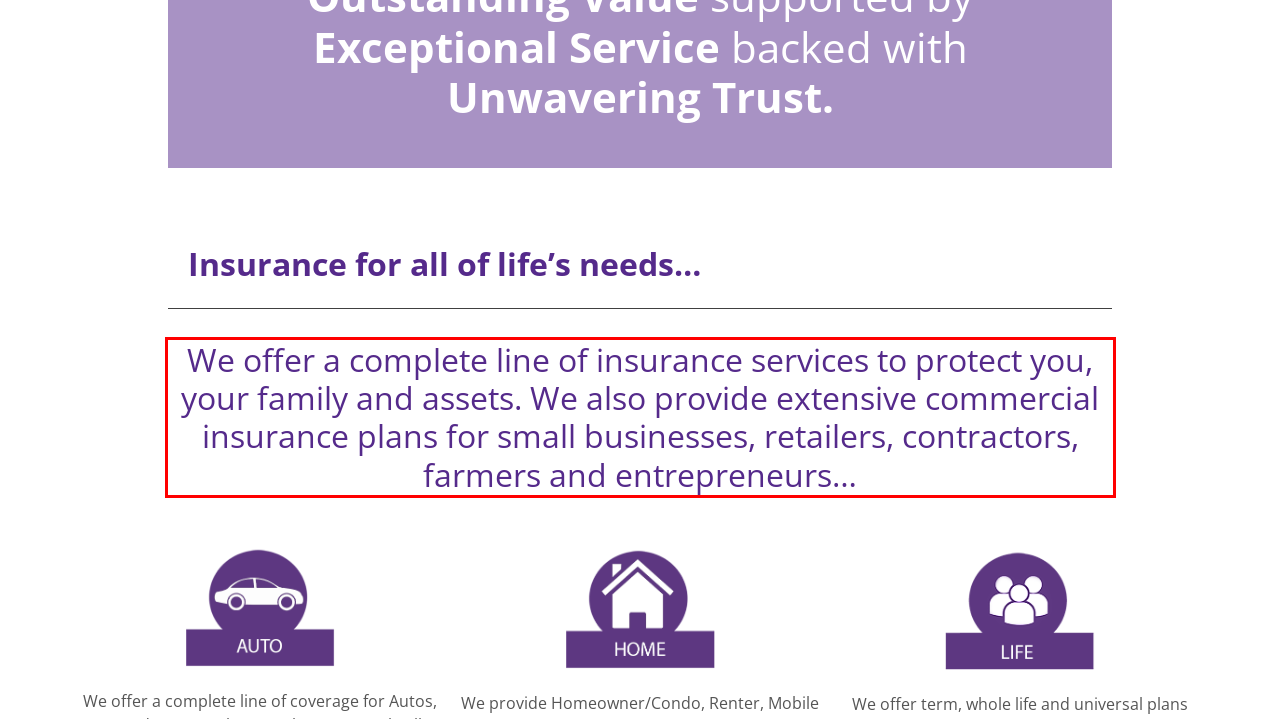Look at the screenshot of the webpage, locate the red rectangle bounding box, and generate the text content that it contains.

We offer a complete line of insurance services to protect you, your family and assets. We also provide extensive commercial insurance plans for small businesses, retailers, contractors, farmers and entrepreneurs…